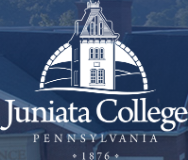Is Juniata College located in Pennsylvania?
From the image, provide a succinct answer in one word or a short phrase.

Yes